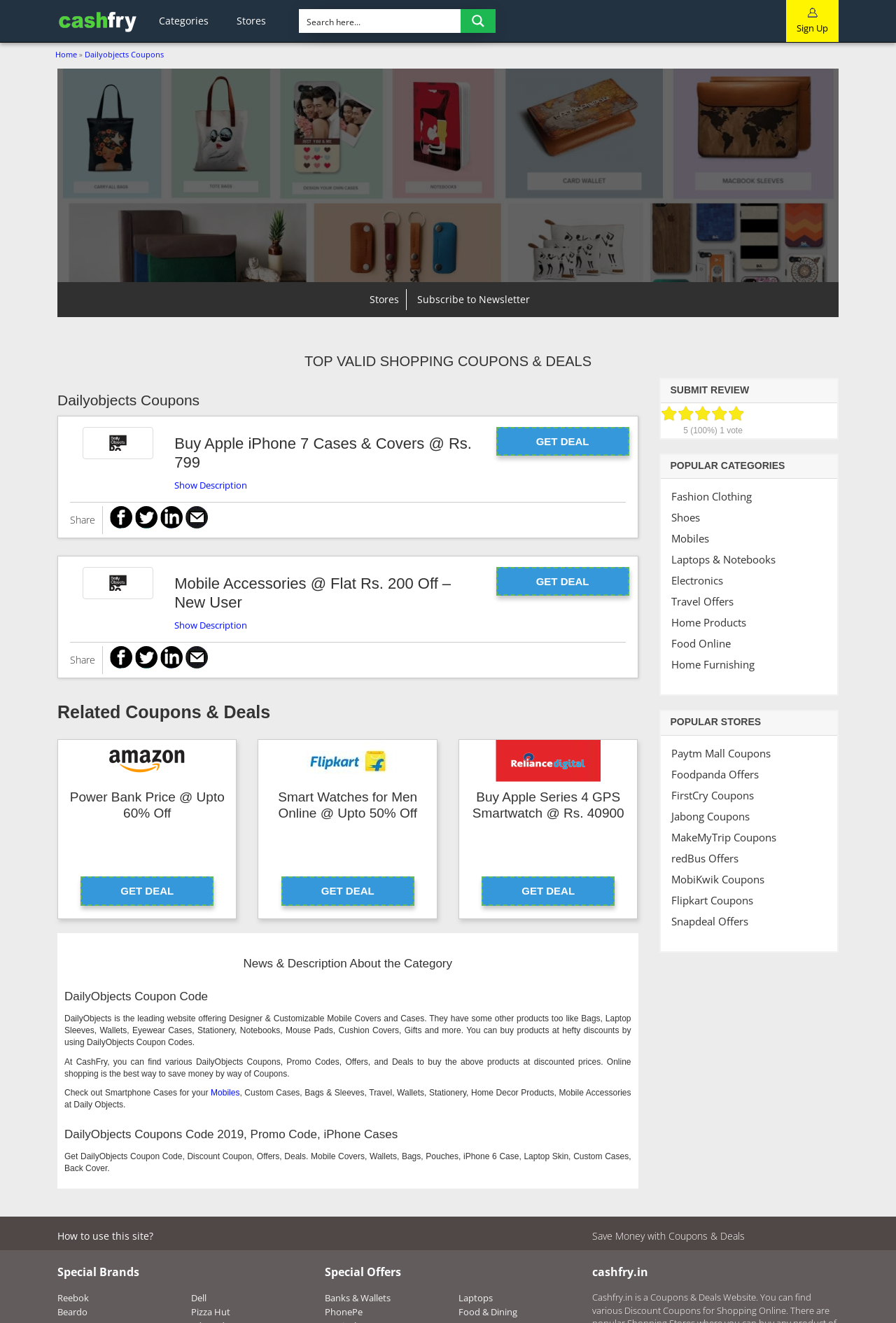Locate the bounding box coordinates of the segment that needs to be clicked to meet this instruction: "Subscribe to the newsletter".

[0.462, 0.221, 0.591, 0.231]